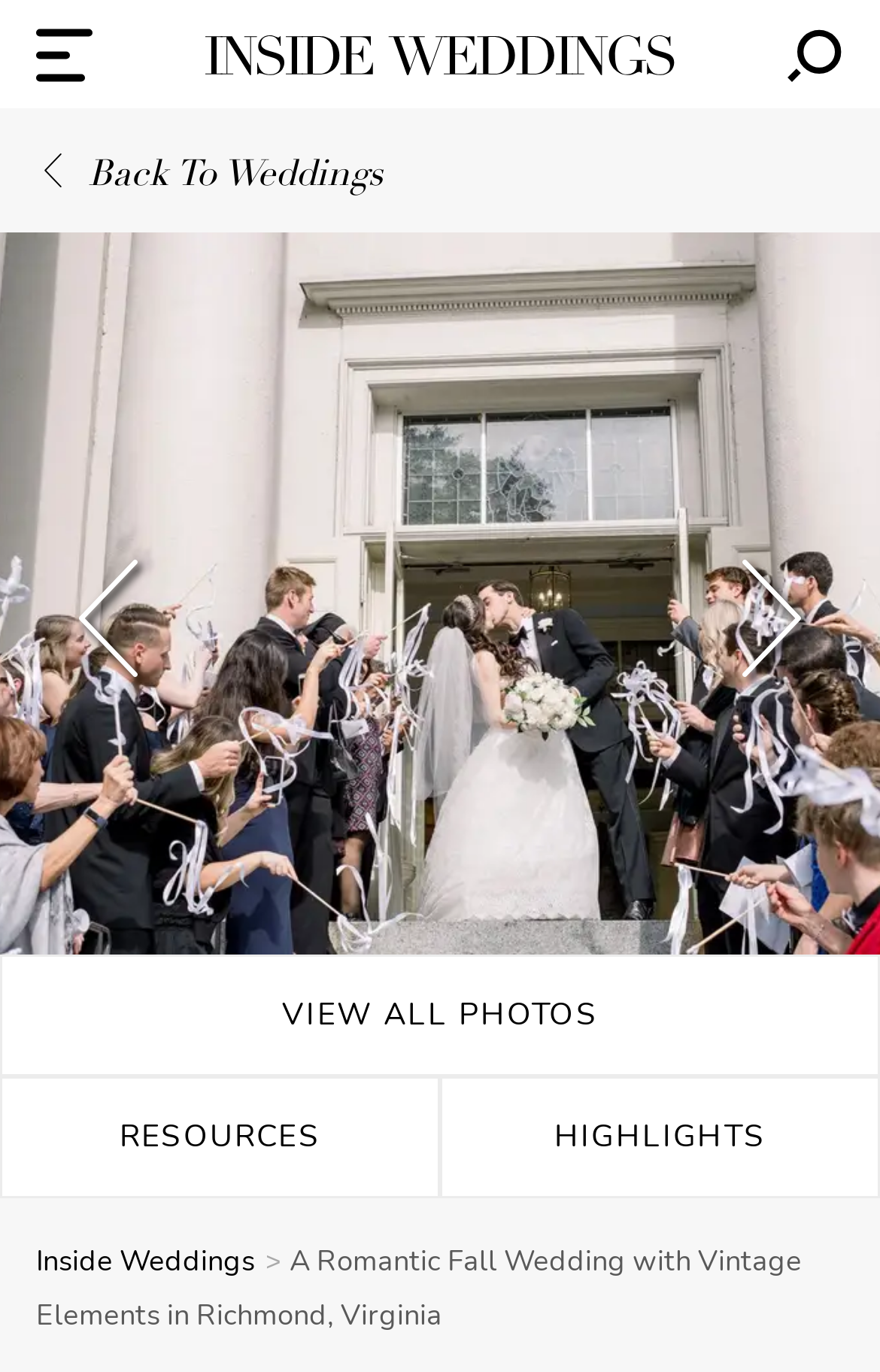What is the theme of the wedding?
Provide a one-word or short-phrase answer based on the image.

Vintage inspired